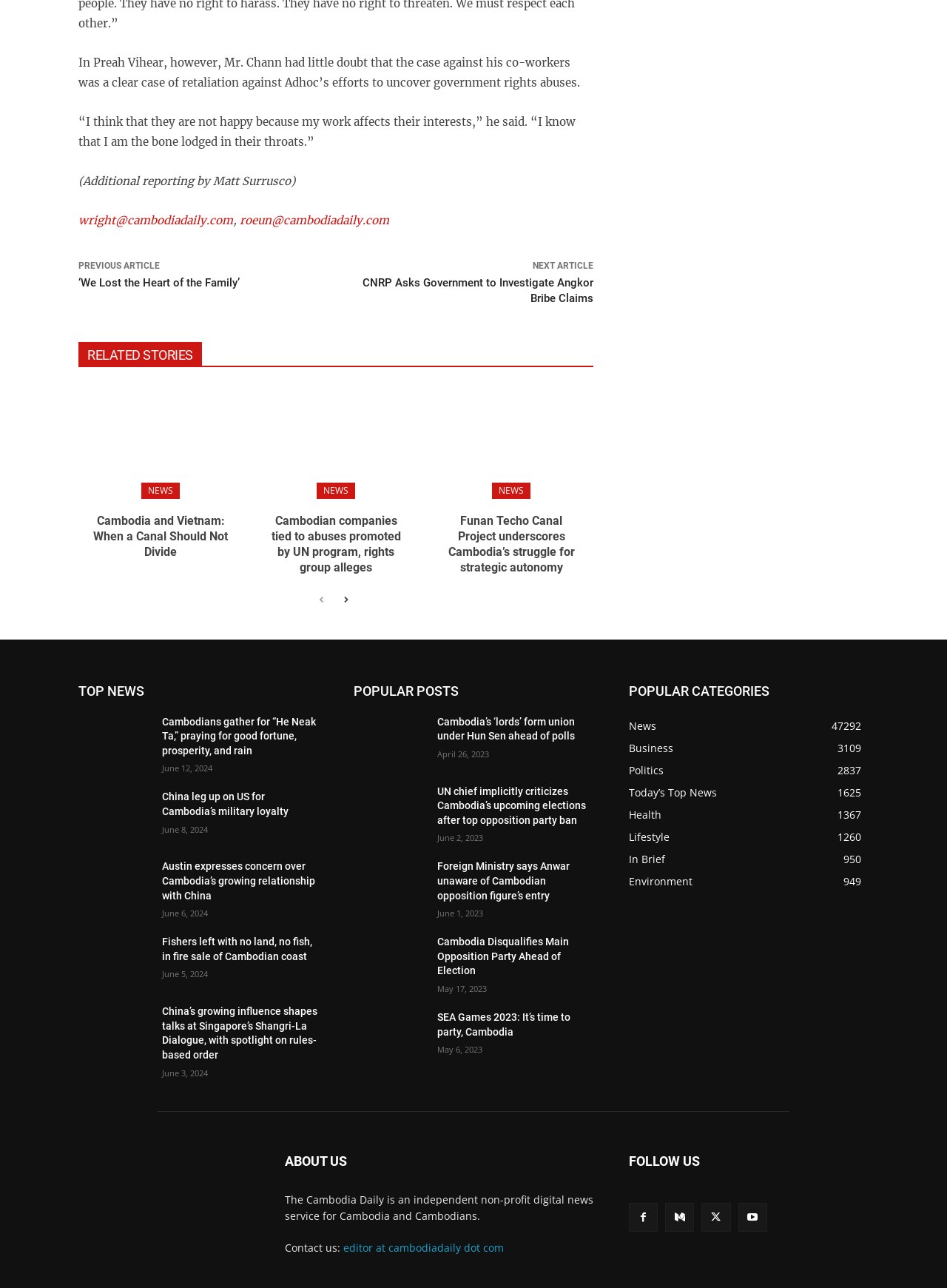What is the topic of the article?
From the details in the image, provide a complete and detailed answer to the question.

Based on the content of the webpage, I can see that the article is discussing Cambodia, specifically the case against Adhoc’s efforts to uncover government rights abuses.